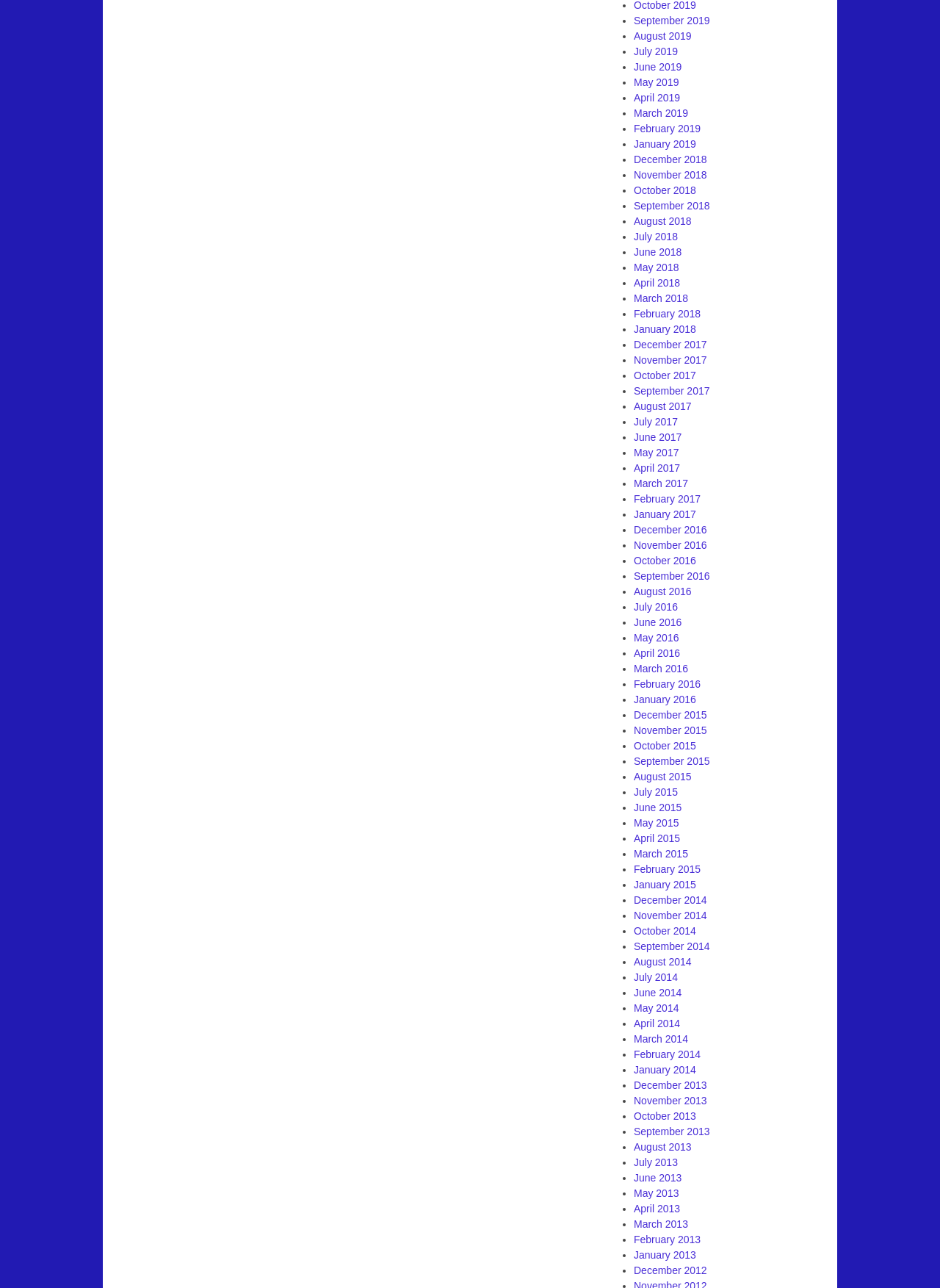Pinpoint the bounding box coordinates of the element that must be clicked to accomplish the following instruction: "Go to July 2019". The coordinates should be in the format of four float numbers between 0 and 1, i.e., [left, top, right, bottom].

[0.674, 0.035, 0.721, 0.044]